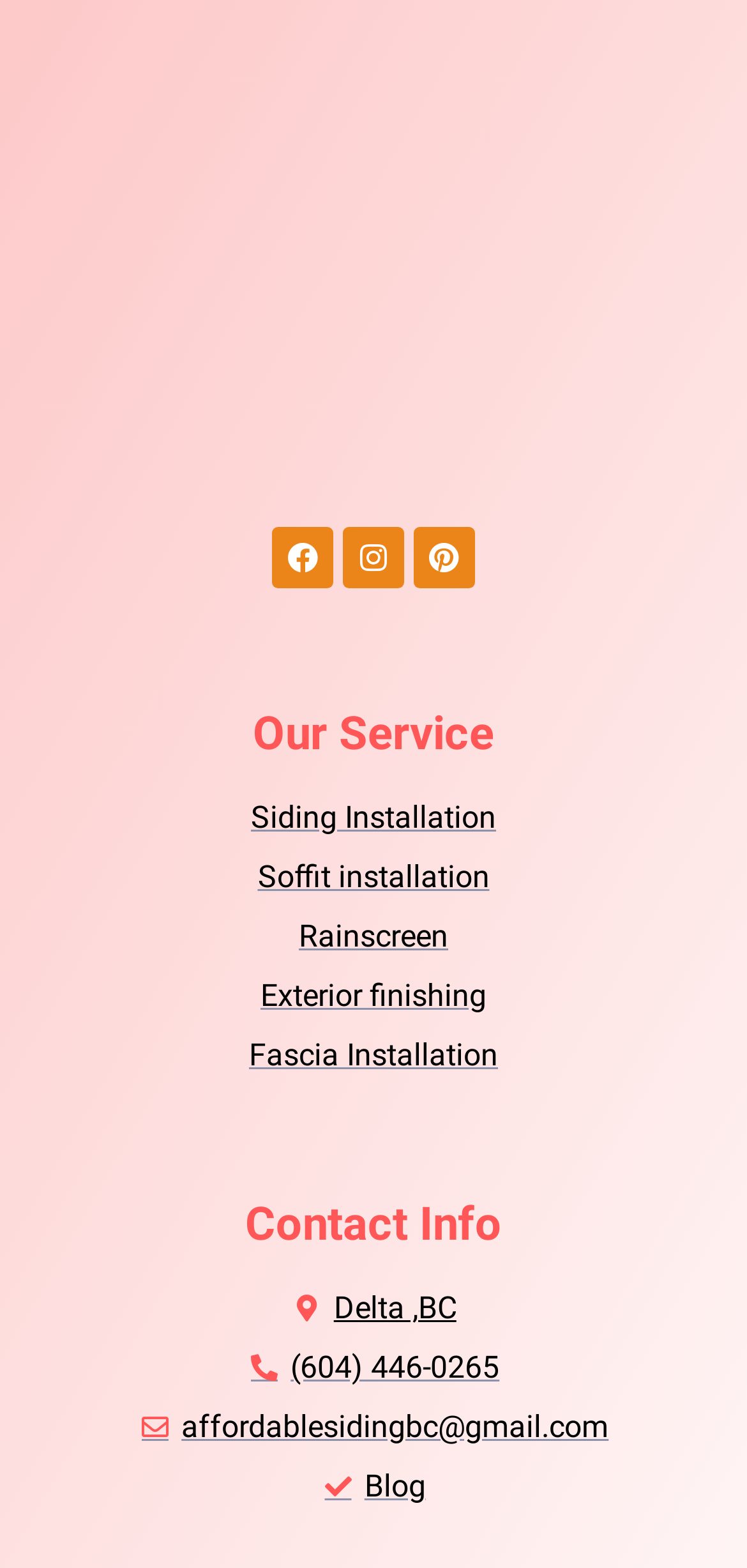Bounding box coordinates are specified in the format (top-left x, top-left y, bottom-right x, bottom-right y). All values are floating point numbers bounded between 0 and 1. Please provide the bounding box coordinate of the region this sentence describes: Blog

[0.108, 0.934, 0.892, 0.964]